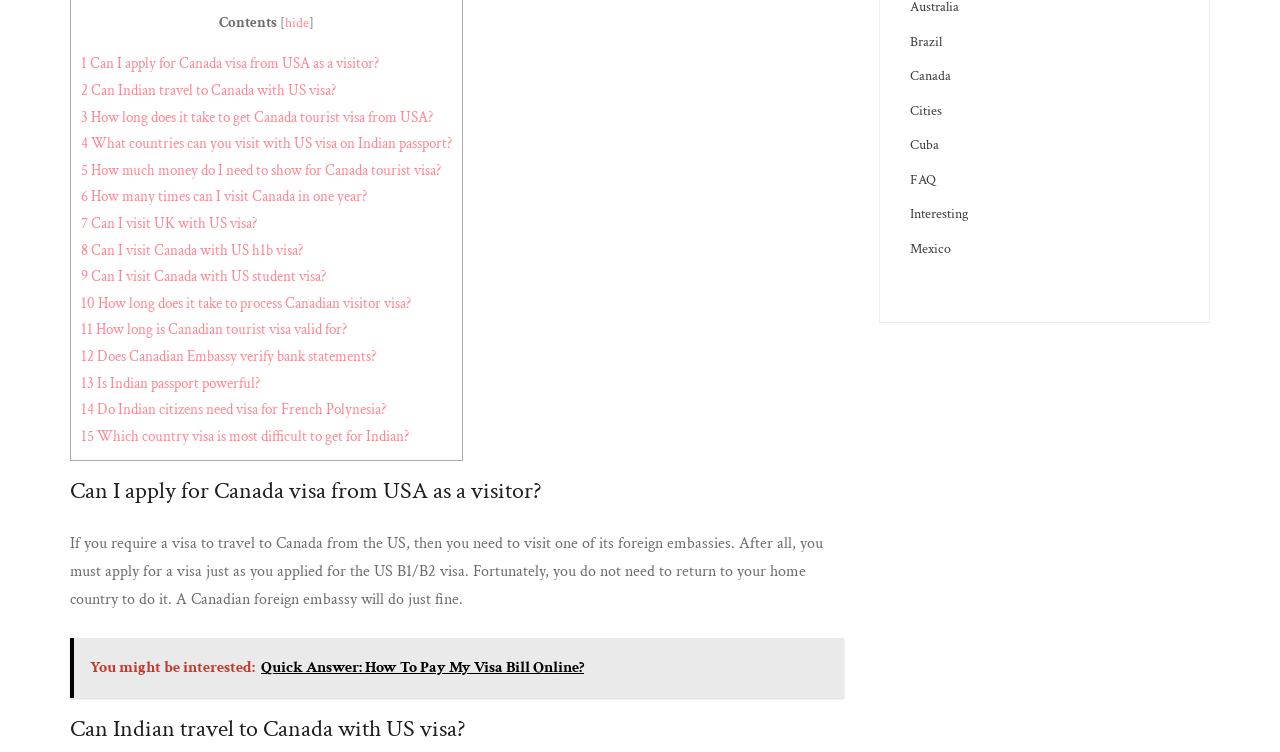Please indicate the bounding box coordinates of the element's region to be clicked to achieve the instruction: "Check the 'FAQ' section". Provide the coordinates as four float numbers between 0 and 1, i.e., [left, top, right, bottom].

[0.711, 0.227, 0.732, 0.251]